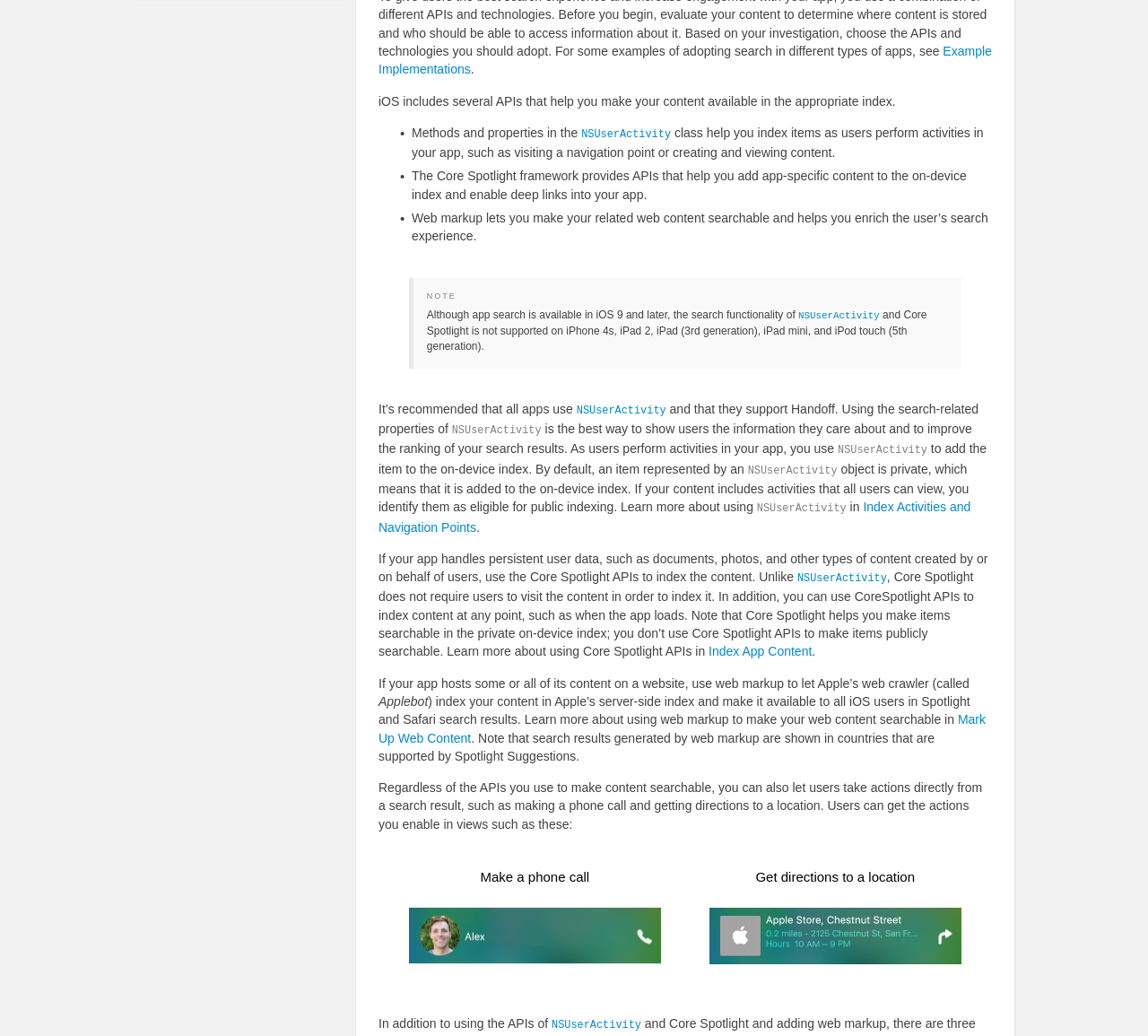Please identify the coordinates of the bounding box for the clickable region that will accomplish this instruction: "Learn more about 'Index Activities and Navigation Points'".

[0.33, 0.482, 0.846, 0.516]